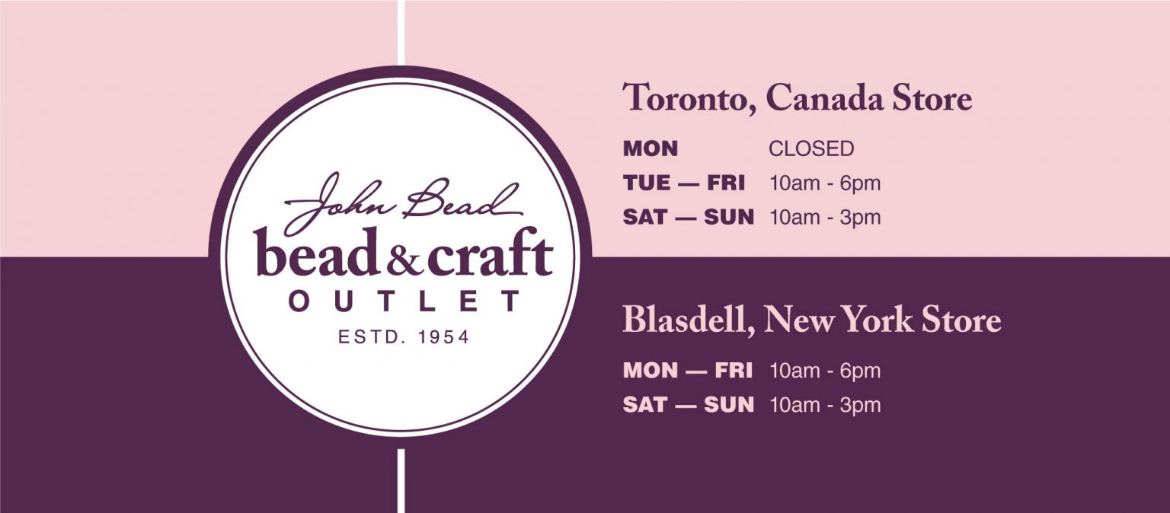What is the year when John Bead was established?
Offer a detailed and exhaustive answer to the question.

The logo of John Bead in the sophisticated script font emphasizes the brand's craft and creativity focus, and it is mentioned that the brand was established since 1954, which is explicitly stated in the graphic.